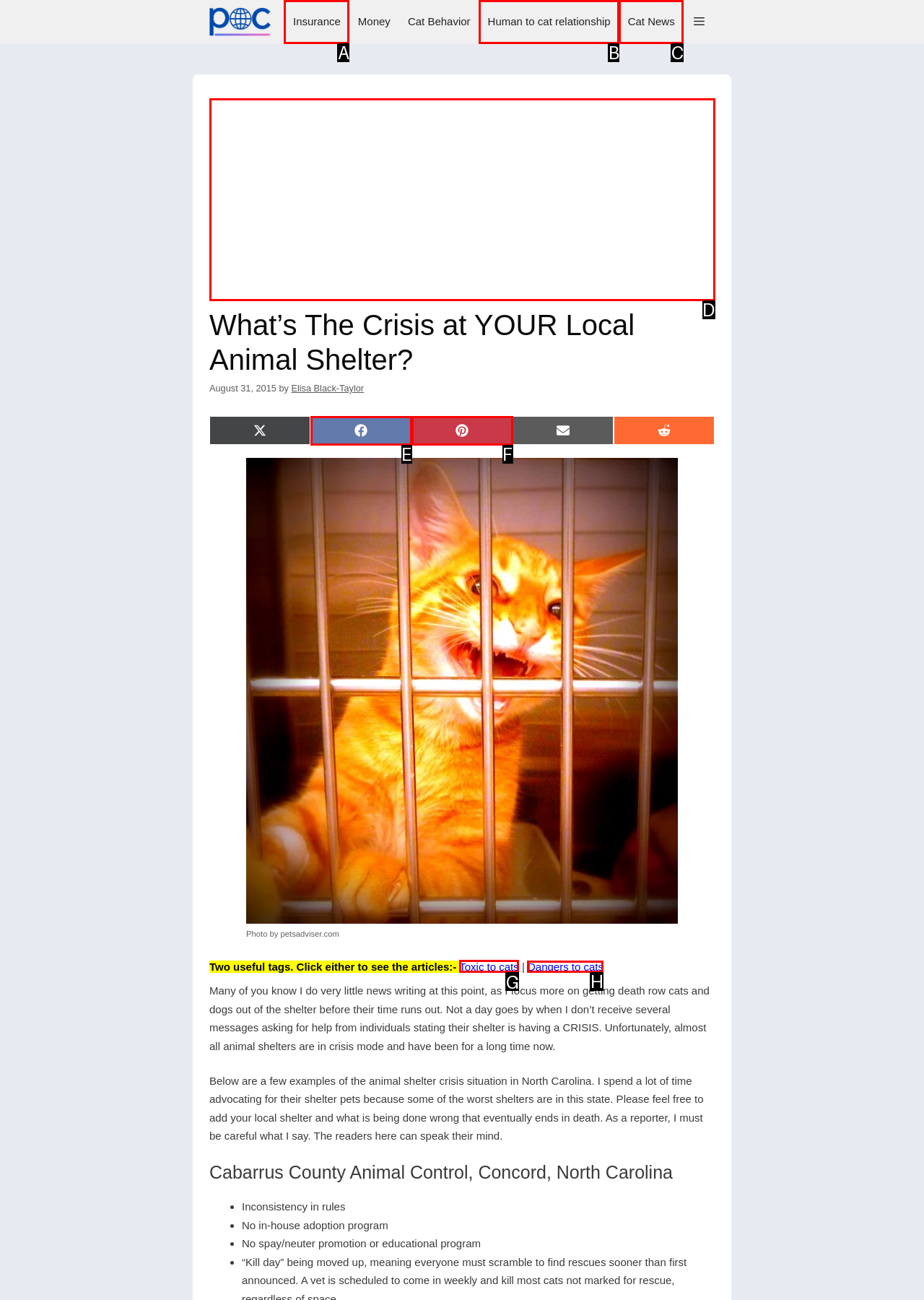From the given options, tell me which letter should be clicked to complete this task: Click the link to Dangers to cats
Answer with the letter only.

H